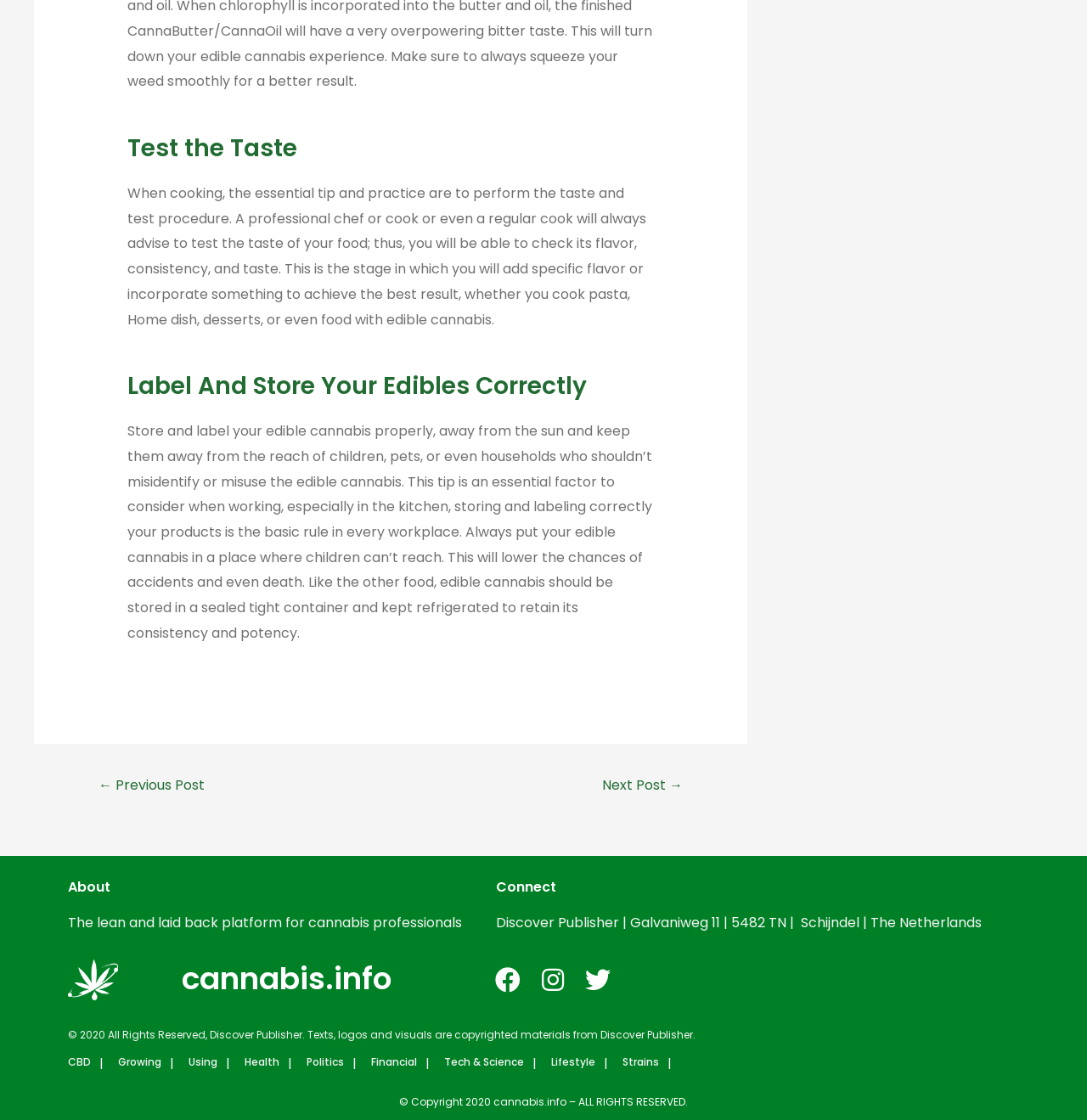Indicate the bounding box coordinates of the clickable region to achieve the following instruction: "Click on the 'CBD' link."

[0.055, 0.936, 0.091, 0.961]